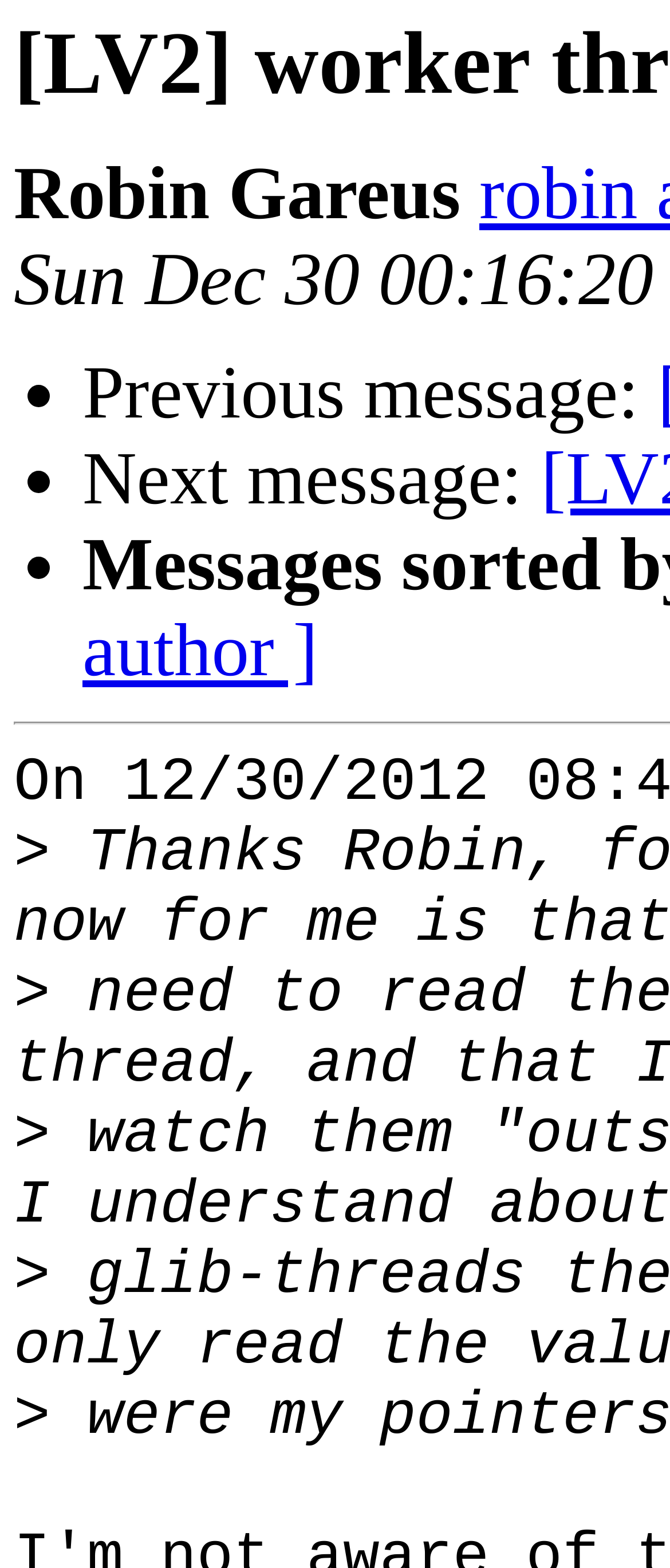What is the purpose of the 'Previous message:' and 'Next message:' texts?
Look at the screenshot and give a one-word or phrase answer.

Navigation